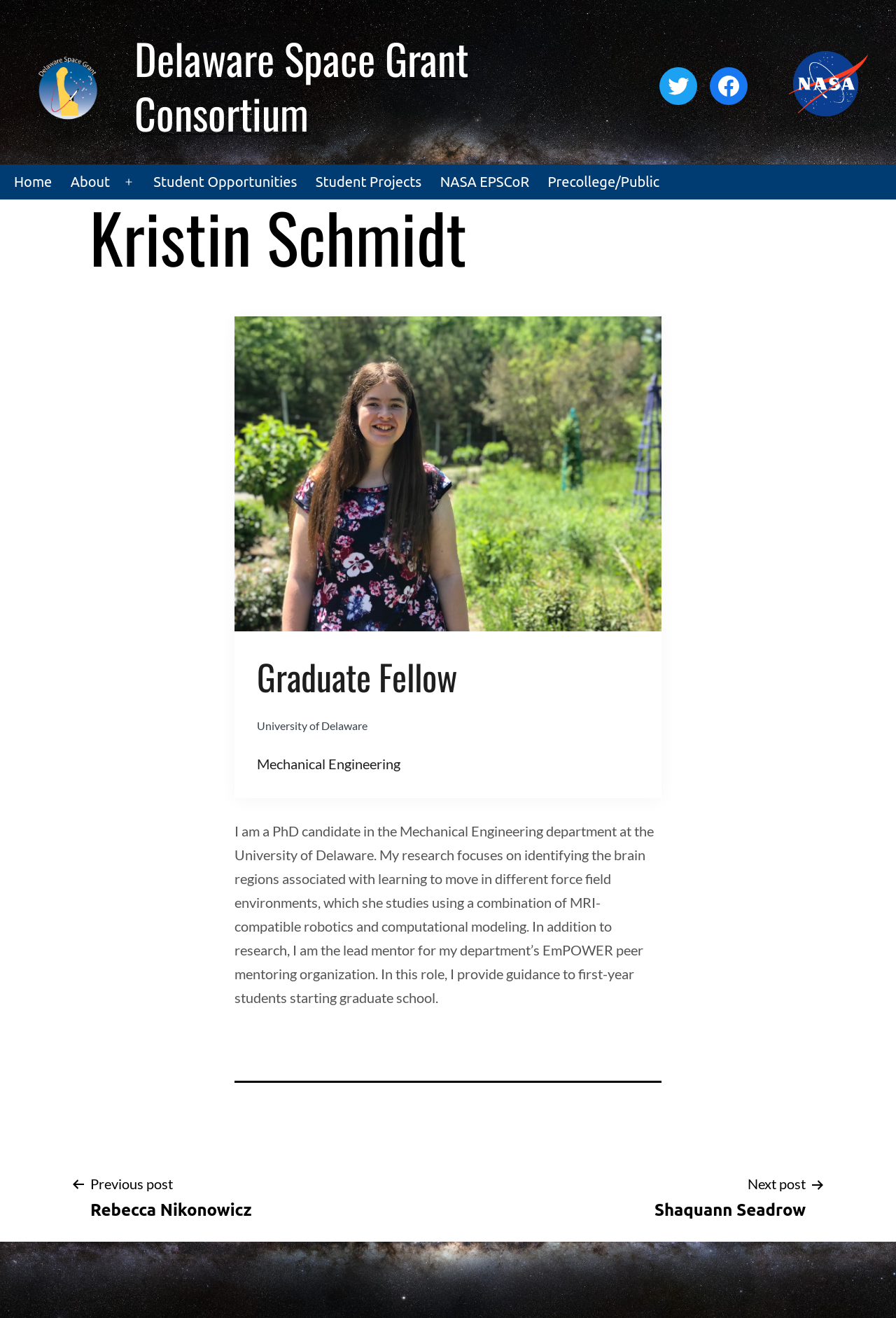For the element described, predict the bounding box coordinates as (top-left x, top-left y, bottom-right x, bottom-right y). All values should be between 0 and 1. Element description: Home

[0.005, 0.125, 0.068, 0.152]